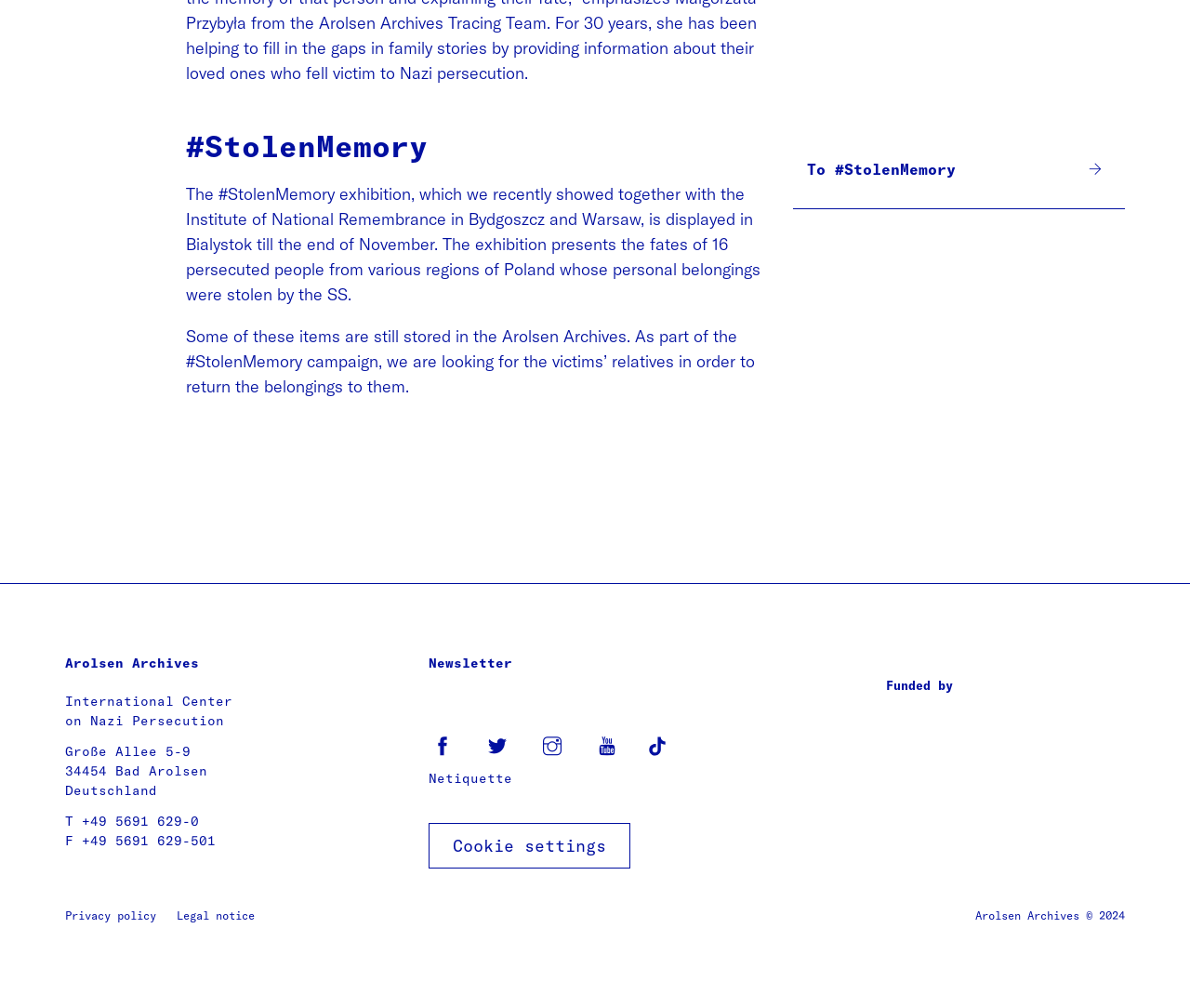Can you find the bounding box coordinates for the element that needs to be clicked to execute this instruction: "Share this product on Facebook"? The coordinates should be given as four float numbers between 0 and 1, i.e., [left, top, right, bottom].

None